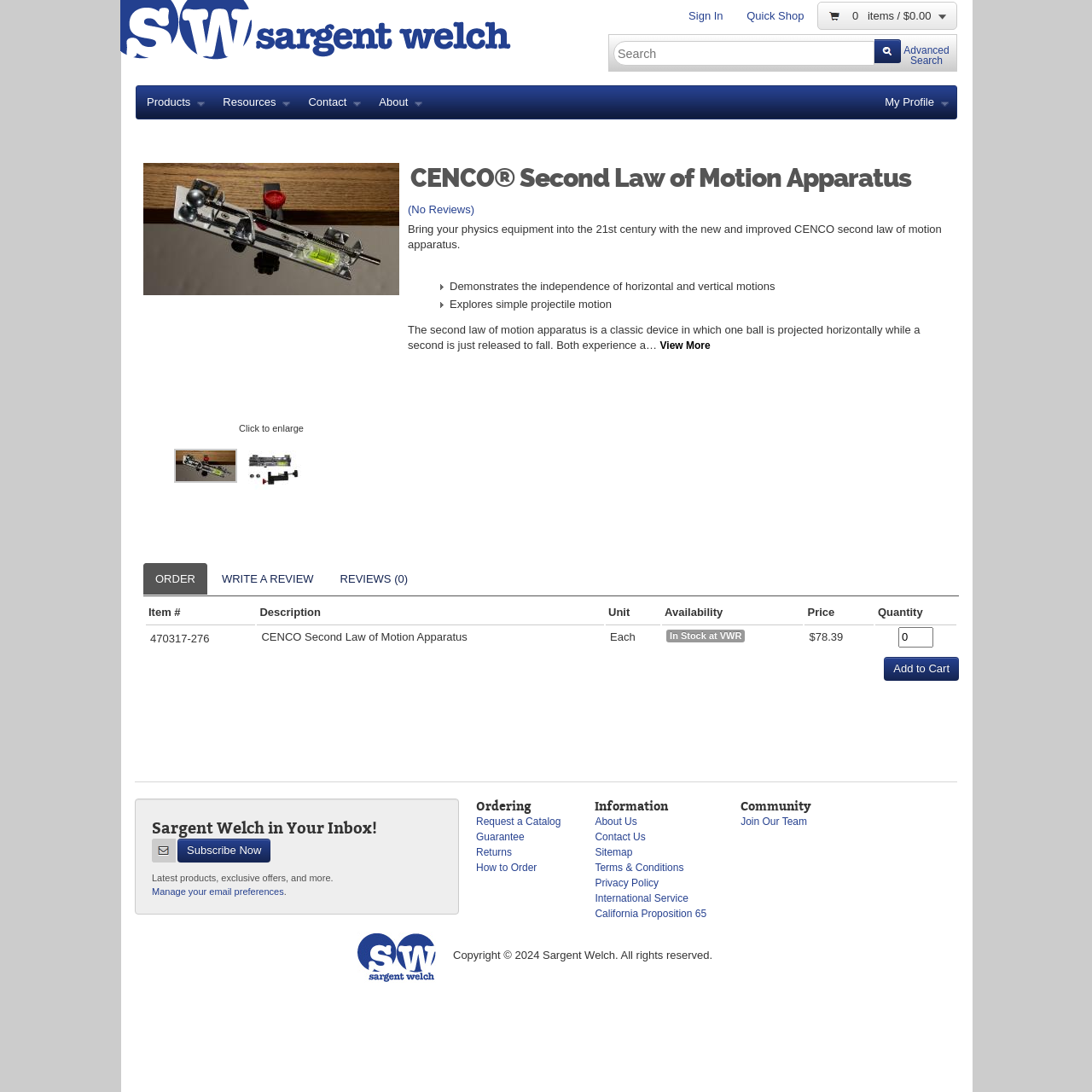Extract the bounding box coordinates for the UI element described by the text: "0 items / $0.00". The coordinates should be in the form of [left, top, right, bottom] with values between 0 and 1.

[0.748, 0.002, 0.877, 0.027]